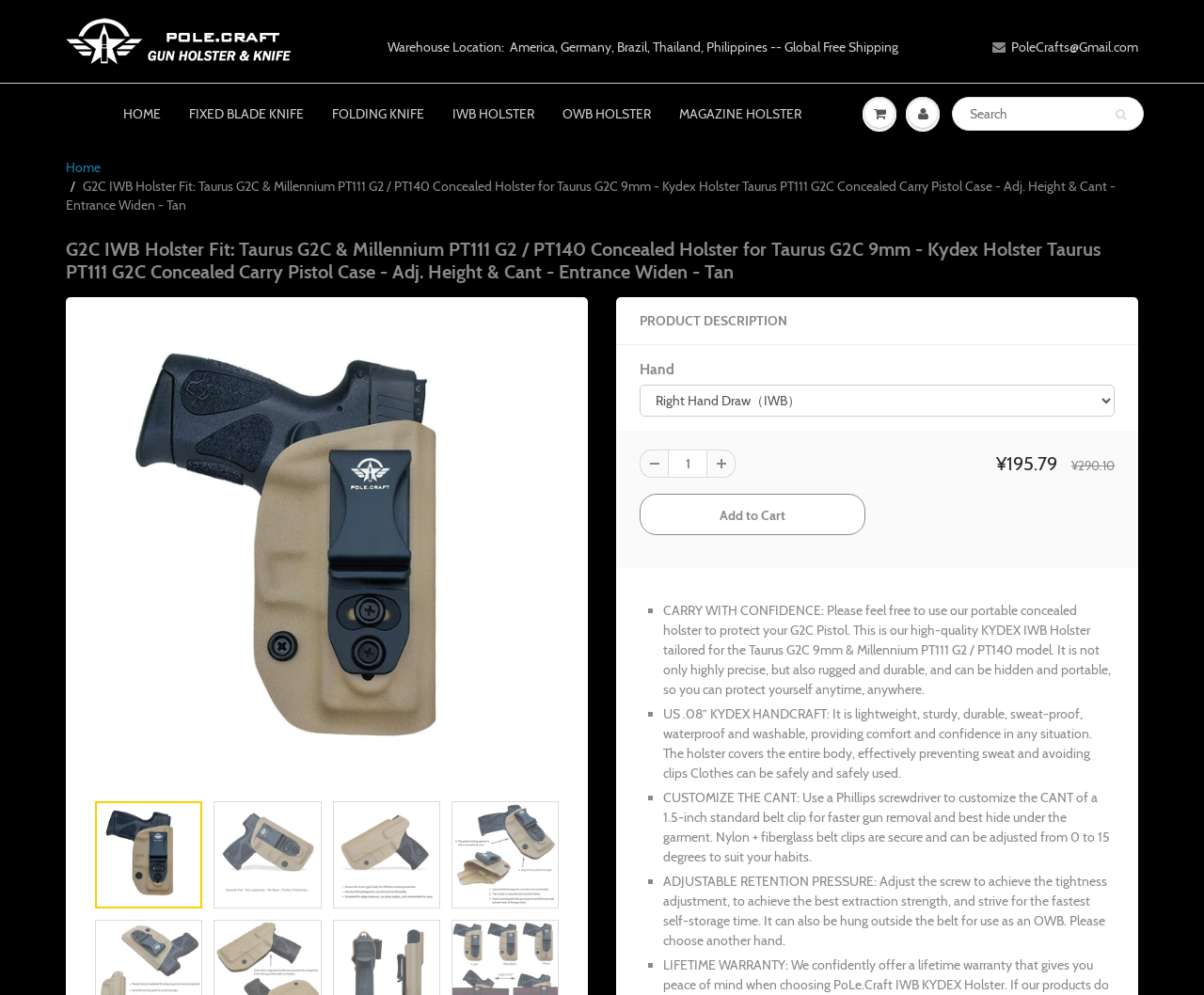Please identify the bounding box coordinates of the area that needs to be clicked to follow this instruction: "Search for products".

[0.791, 0.097, 0.95, 0.131]